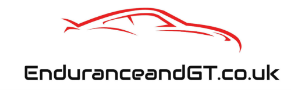Create a detailed narrative that captures the essence of the image.

The image features the logo of **Endurance and GT**, a website dedicated to covering endurance racing and GT events. The logo prominently displays a stylized red outline of a car, symbolizing speed and performance, alongside the website name "EnduranceandGT.co.uk" in bold black text. This design reflects the focus on motorsport and the exhilarating world of competitive racing, catering to fans and enthusiasts alike. The logo is likely to serve as a recognizable emblem for the publication, enhancing its identity within the motorsport community.